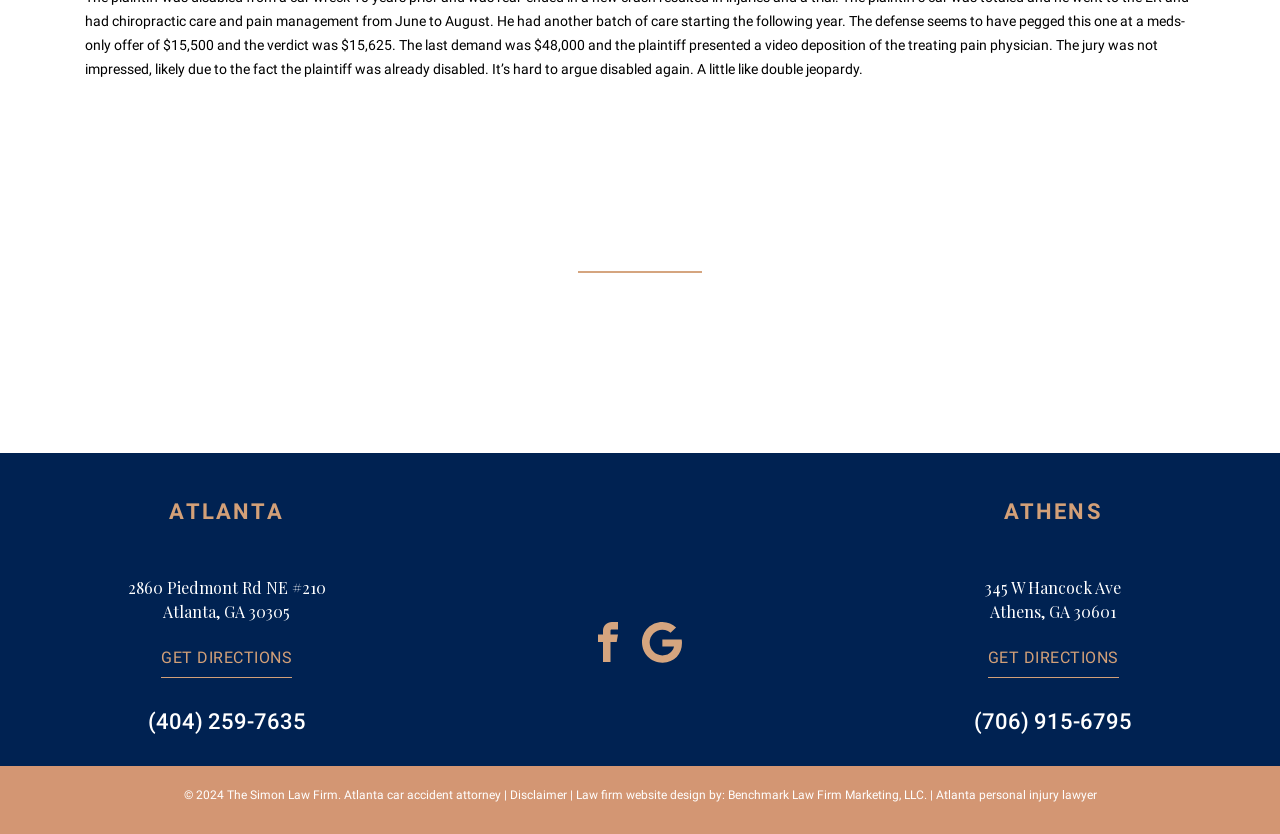Please mark the bounding box coordinates of the area that should be clicked to carry out the instruction: "Click the 'GET DIRECTIONS' link for Atlanta".

[0.126, 0.772, 0.228, 0.813]